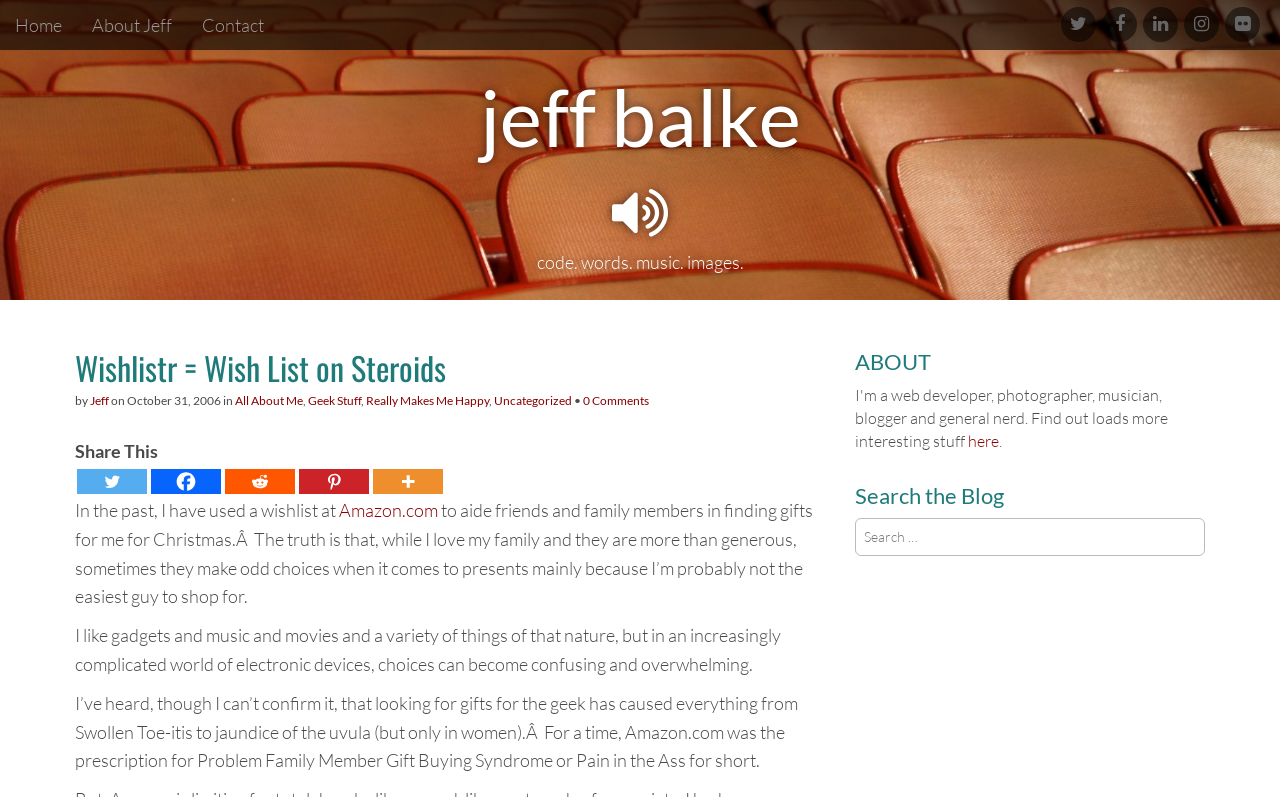Summarize the webpage in an elaborate manner.

This webpage is a personal blog with a focus on the author's wishlist. At the top, there are three links: "Home", "About Jeff", and "Contact". Below these links, there is a layout table that spans the entire width of the page. 

On the left side of the layout table, there is a section with the title "Wishlistr = Wish List on Steroids" and a subtitle "by Jeff on October 31, 2006". This section also contains links to categories such as "All About Me", "Geek Stuff", and "Really Makes Me Happy". 

To the right of this section, there is a complementary section with two headings: "ABOUT" and "Search the Blog". The "ABOUT" section contains a link to "here", and the "Search the Blog" section has a search box with a label "Search for:".

The main content of the page is a blog post that starts with the title "Share This" and continues with a paragraph of text about the author's experience with using a wishlist at Amazon.com to help friends and family members find gifts. The text is divided into several paragraphs, discussing the challenges of finding gifts for someone with specific interests and the benefits of using a wishlist.

At the bottom of the page, there are social media links to share the post on Twitter, Facebook, Reddit, Pinterest, and more.